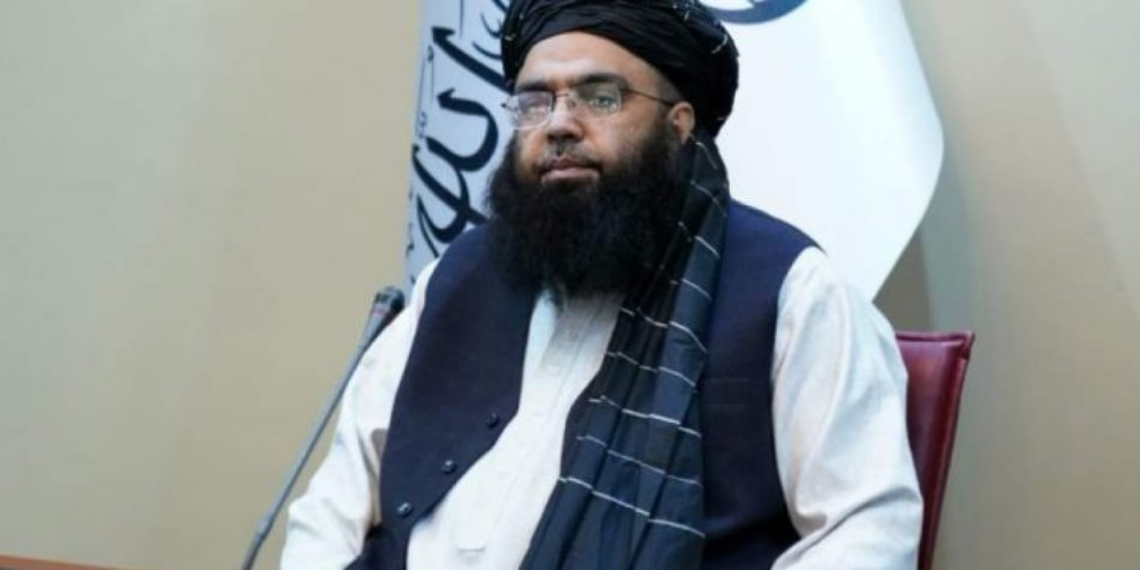What is emphasized by Abdul Kabir in his remarks?
Look at the image and construct a detailed response to the question.

According to the caption, Abdul Kabir emphasized Afghanistan's commitment to a balanced and economy-oriented policy, specifically highlighting the country's future and self-sufficiency in wheat production, which suggests that he is prioritizing the nation's agricultural development and independence.